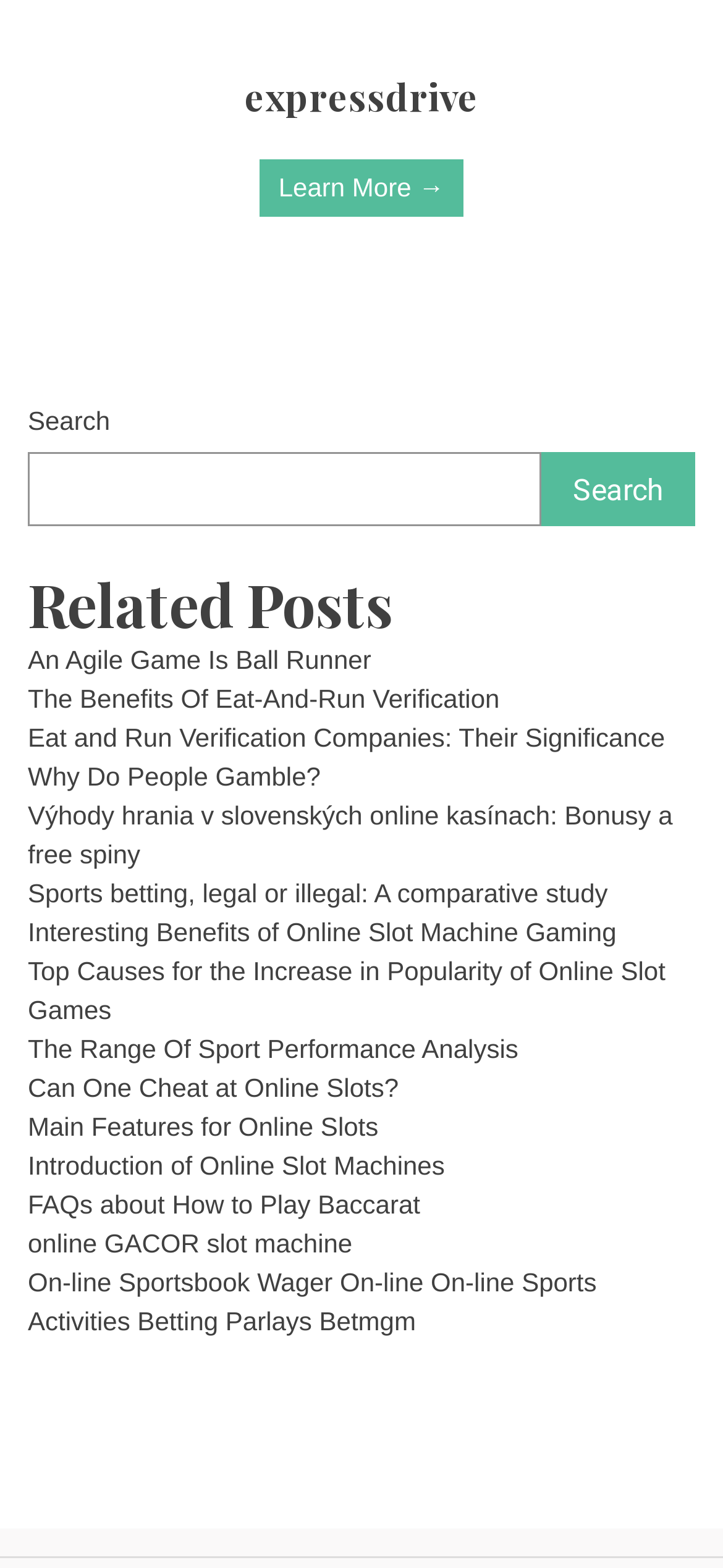What is the first related post listed on this webpage?
Look at the image and construct a detailed response to the question.

By looking at the list of related posts, I can see that the first one listed is 'An Agile Game Is Ball Runner'.